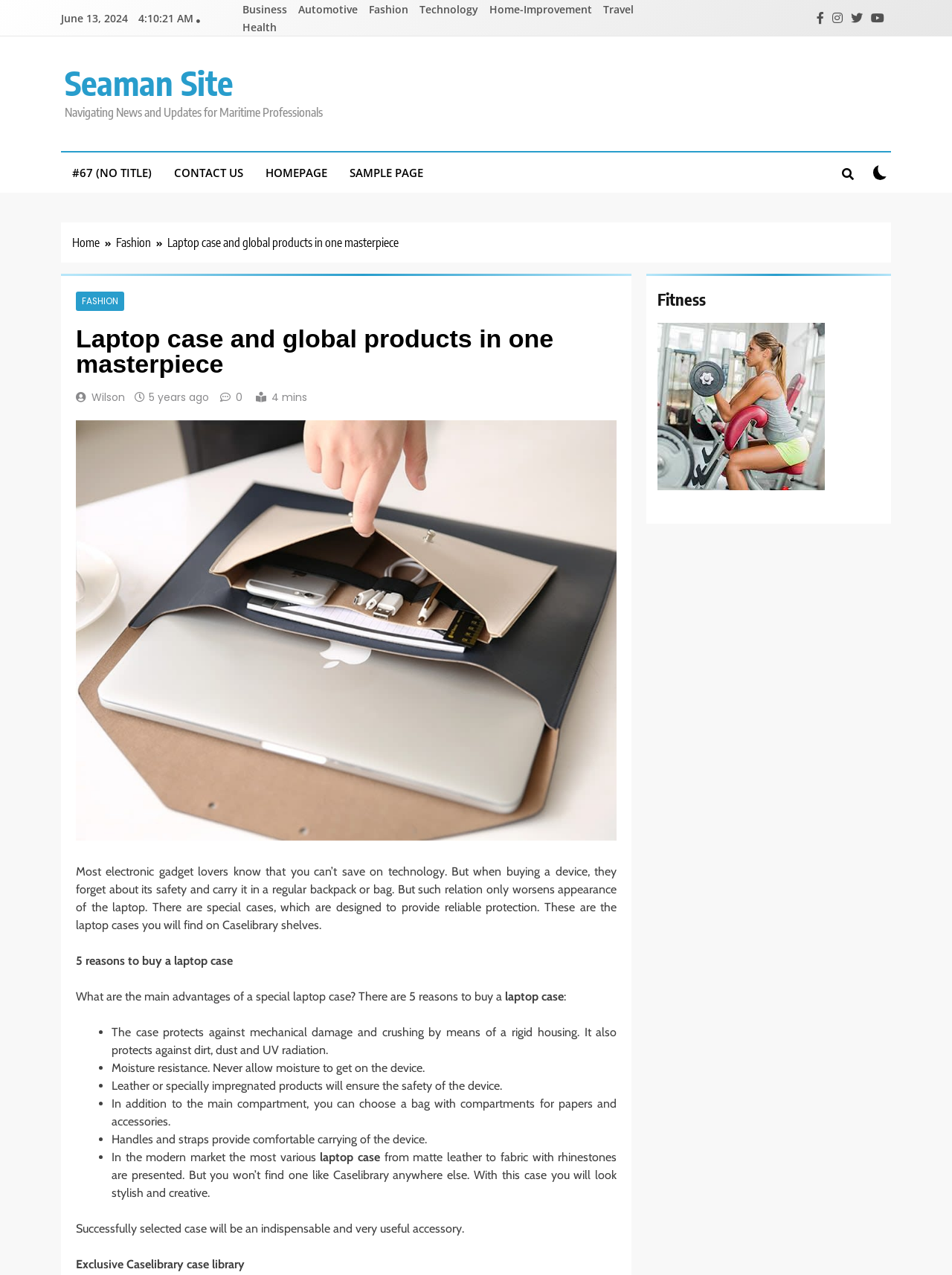Determine the bounding box coordinates of the clickable region to follow the instruction: "Navigate to Fashion".

[0.383, 0.002, 0.434, 0.013]